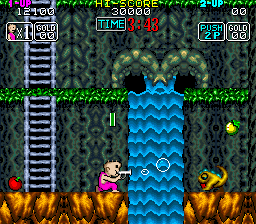Offer a detailed account of the various components present in the image.

The image showcases a vibrant scene from a classic retro-style platformer game. The player character, depicted as a cartoonish figure in a pink outfit, is positioned at the bottom of a lush, animated environment. To the left, a series of ladders leads upwards, indicating potential exploration paths. A cascading waterfall flows down the center, creating a dynamic backdrop adorned with green foliage on either side.

In the player's grasp is a water gun, depicted as shooting bubbles, emphasizing a playful gameplay mechanic. The screen features various UI elements, including a score display showing "HI-SCORE 30000," a timer counting down from 3:43, and life indicators represented by "1-UP" and "2-UP" symbols, which indicate player lives. In addition, collectible items such as a red apple and a glowing yellow fruit are visible, enhancing the game's quest for rewards. In the water, a whimsical creature, possibly a fish, adds to the game's quirky aesthetic. The overall composition captures the essence of fun and adventure inherent in platformers, inviting players to immerse themselves in this lively gaming world.